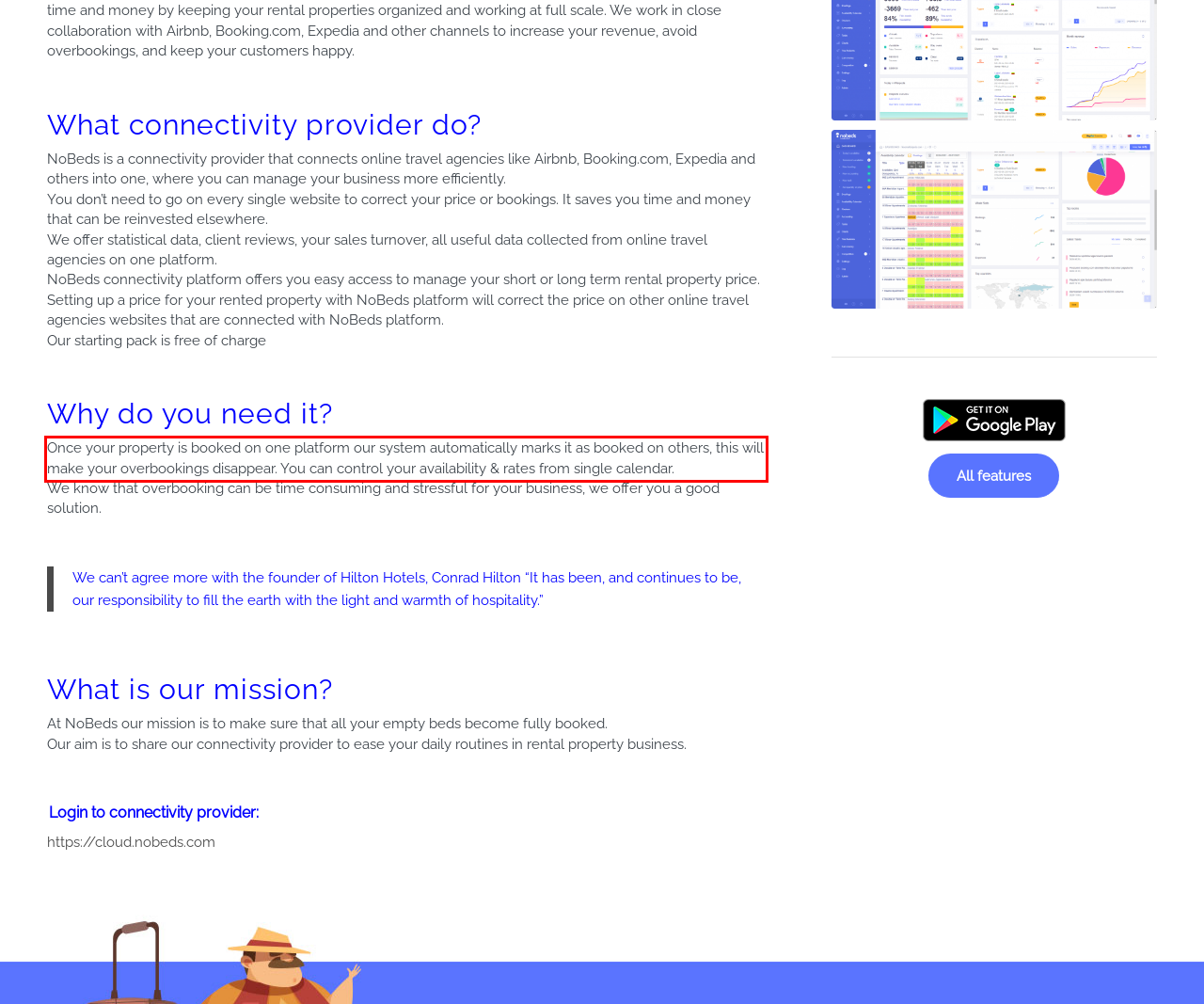You are provided with a screenshot of a webpage featuring a red rectangle bounding box. Extract the text content within this red bounding box using OCR.

Once your property is booked on one platform our system automatically marks it as booked on others, this will make your overbookings disappear. You can control your availability & rates from single calendar.